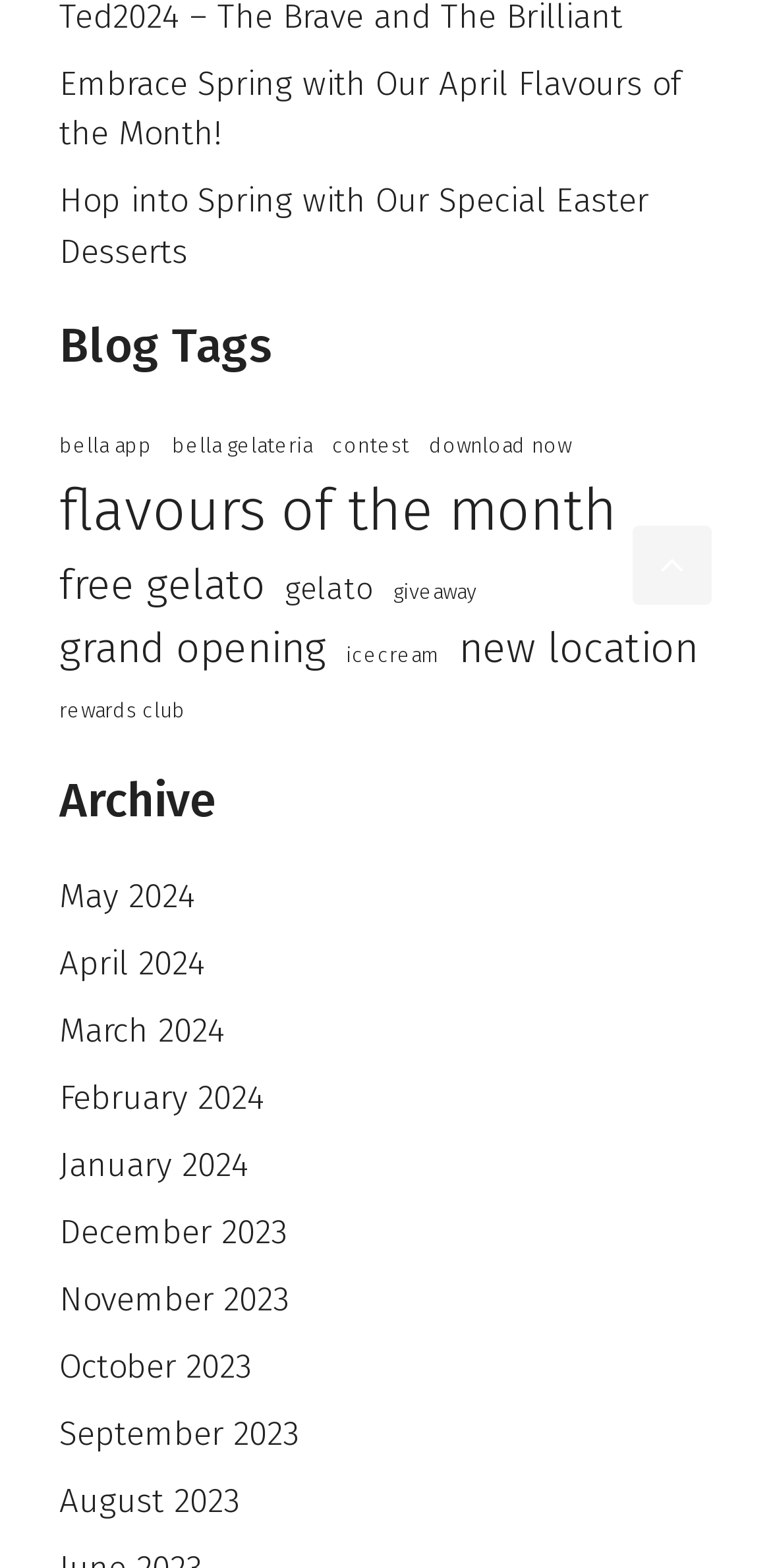Identify the bounding box coordinates of the section that should be clicked to achieve the task described: "Scroll back to top".

[0.821, 0.335, 0.923, 0.386]